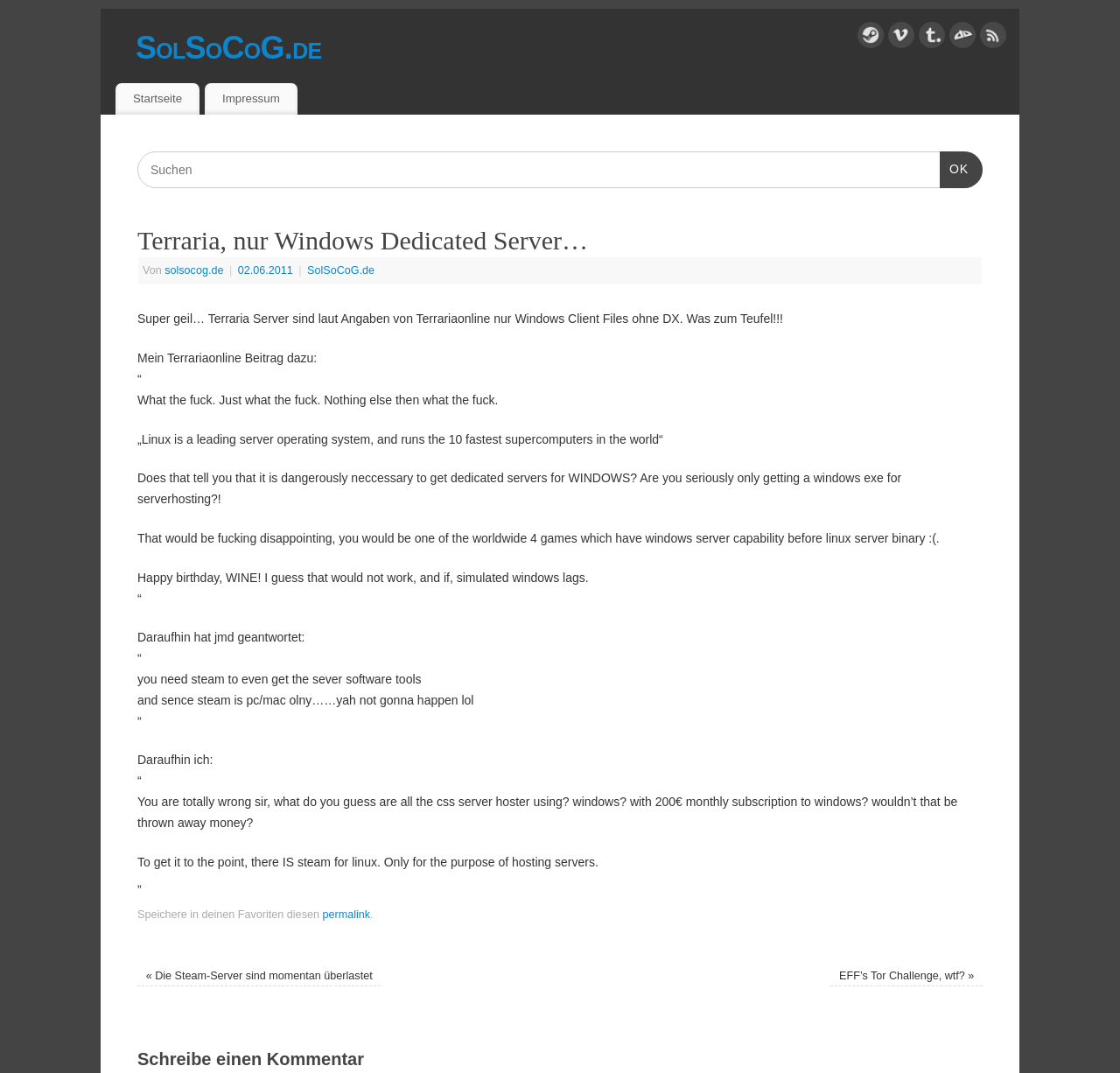Find and extract the text of the primary heading on the webpage.

Terraria, nur Windows Dedicated Server…